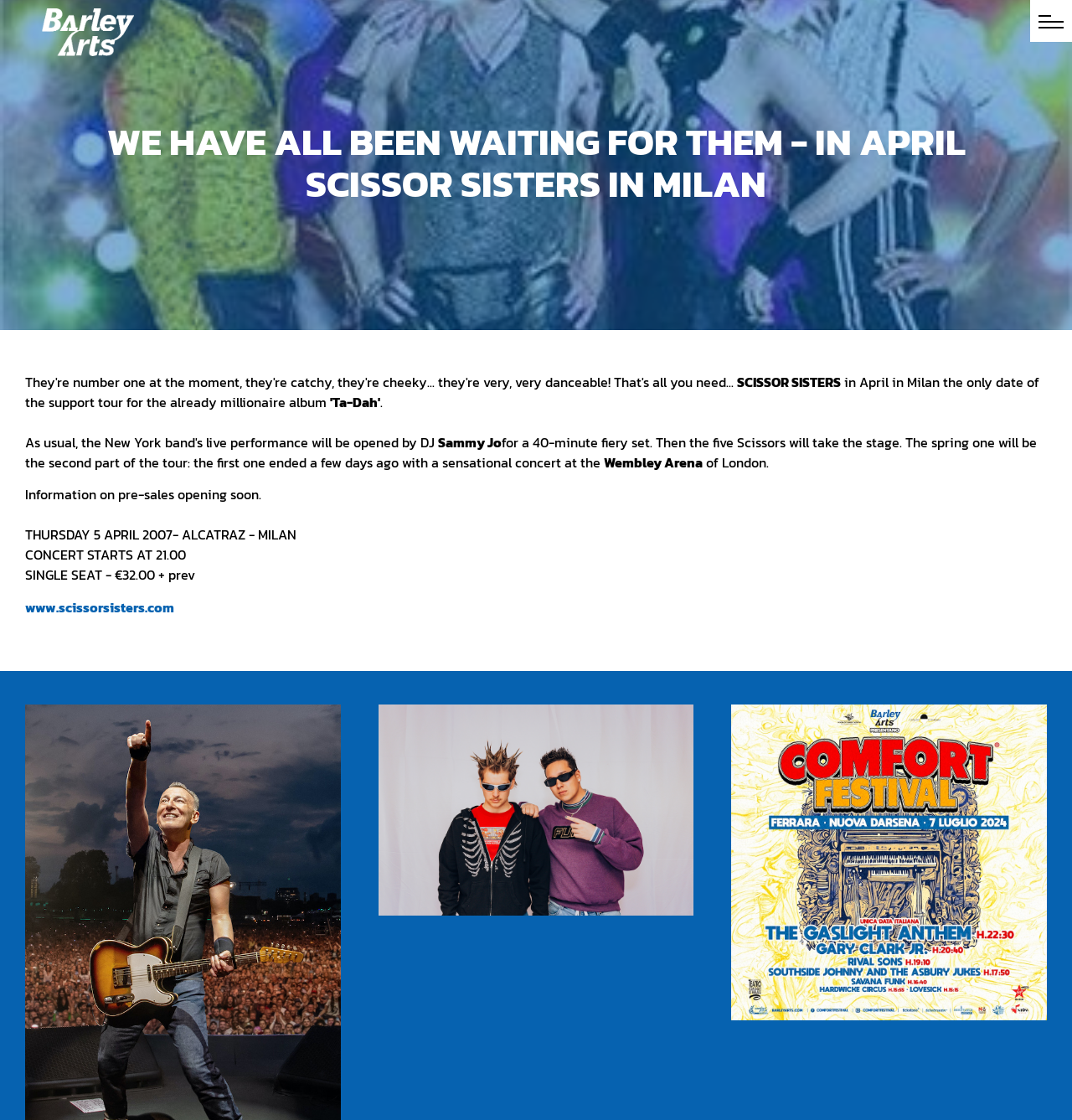Find the bounding box of the UI element described as follows: "www.scissorsisters.com".

[0.023, 0.533, 0.162, 0.551]